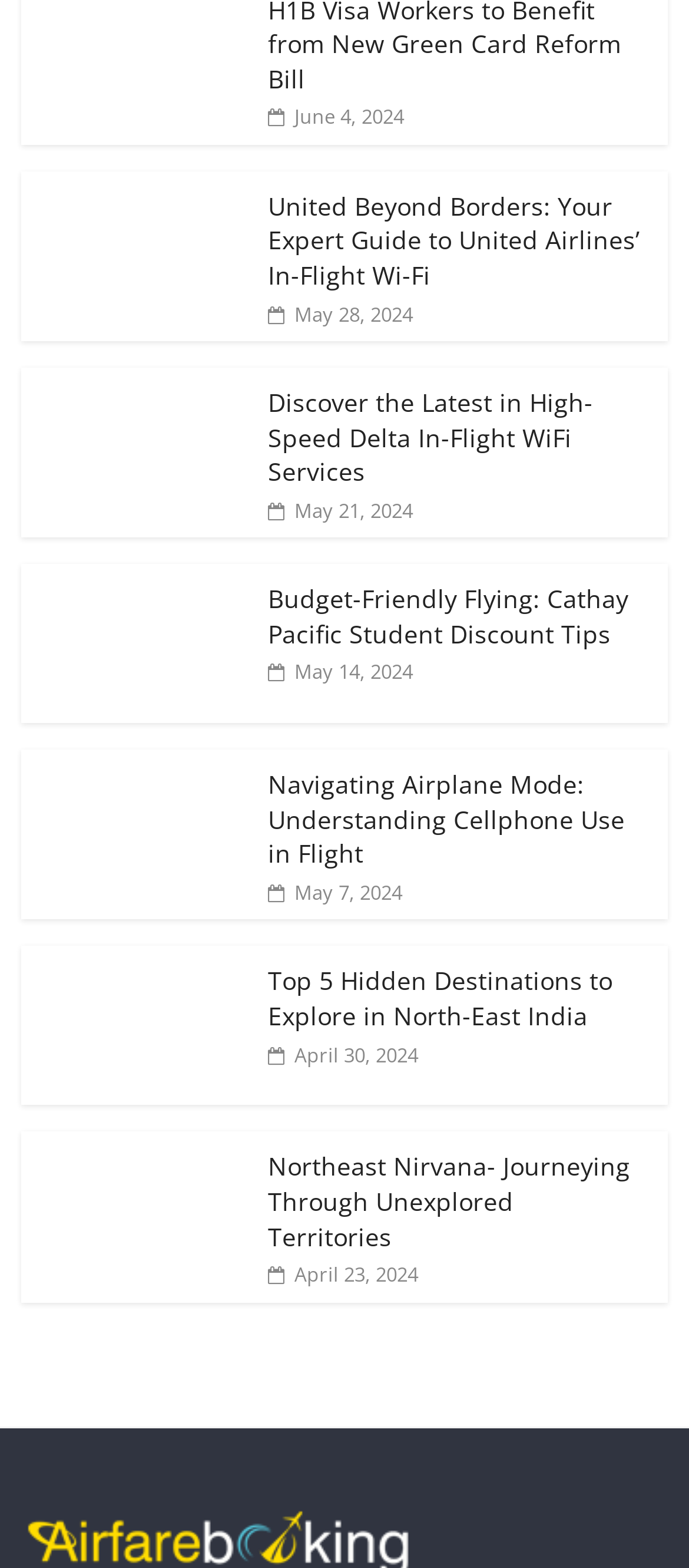Please give the bounding box coordinates of the area that should be clicked to fulfill the following instruction: "Check the date of the article about United Beyond Borders". The coordinates should be in the format of four float numbers from 0 to 1, i.e., [left, top, right, bottom].

[0.389, 0.066, 0.586, 0.083]